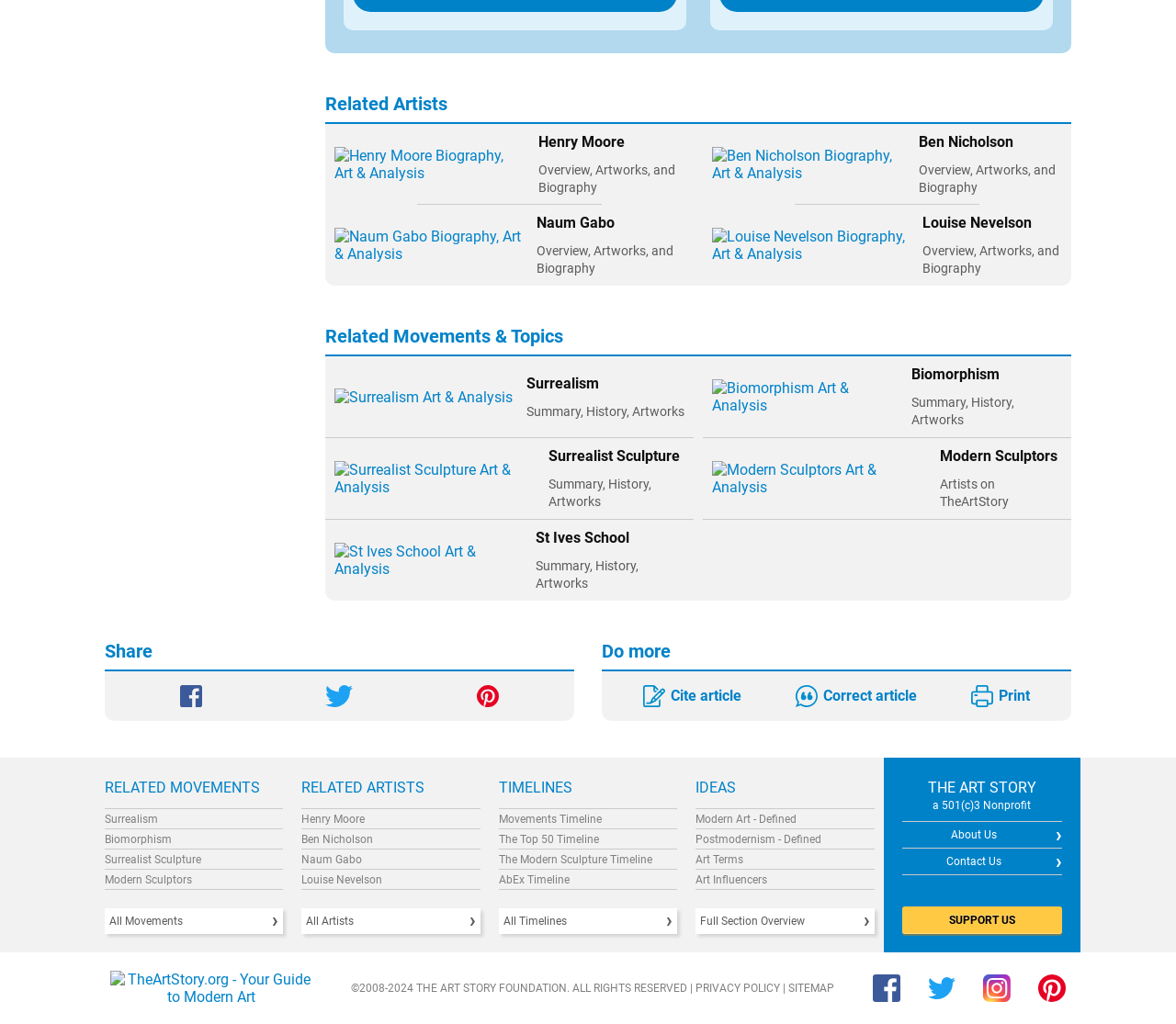Find and indicate the bounding box coordinates of the region you should select to follow the given instruction: "Click on the 'Surrealism Art & Analysis' link".

[0.284, 0.379, 0.448, 0.396]